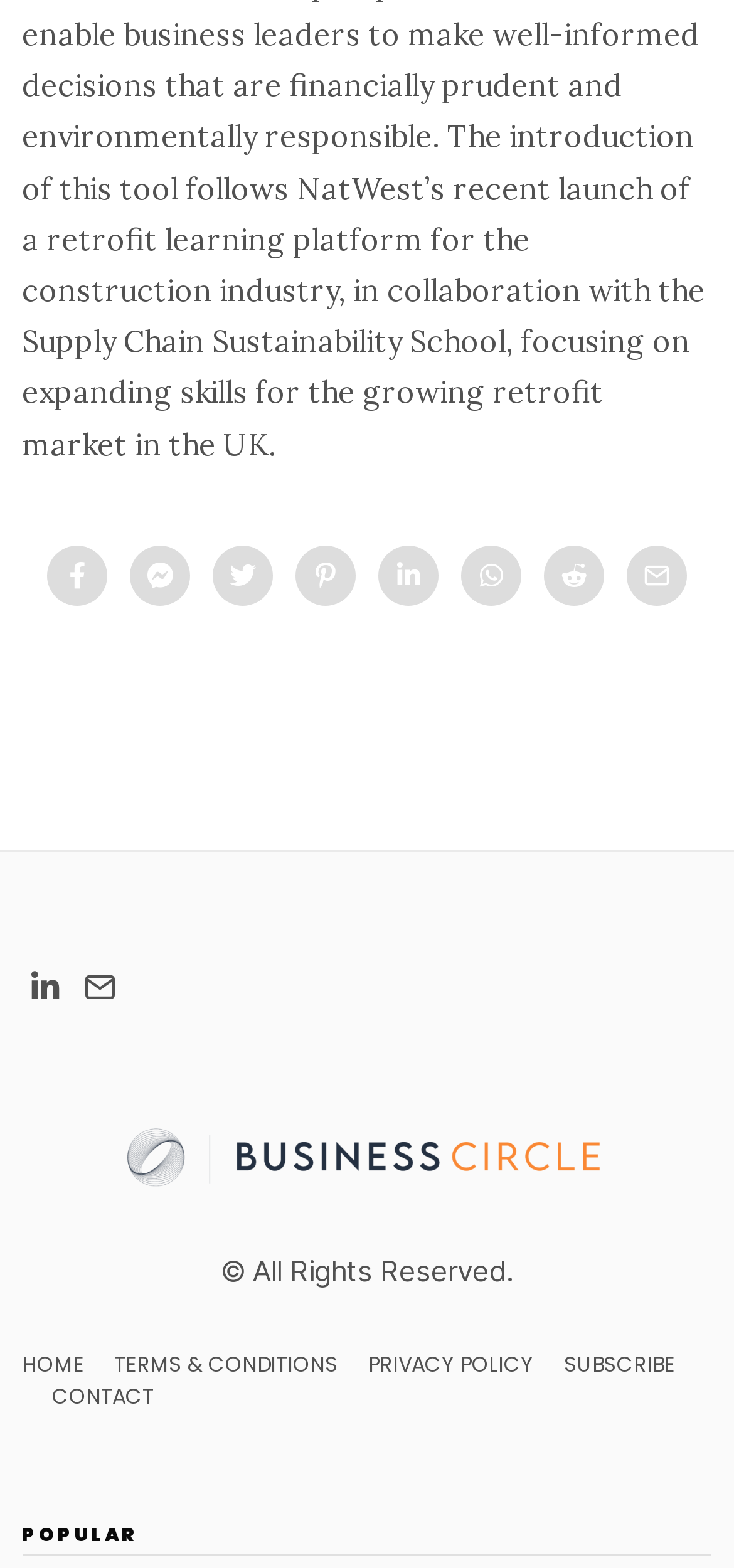What is the second icon from the left on the top?
Refer to the image and answer the question using a single word or phrase.

uf39f